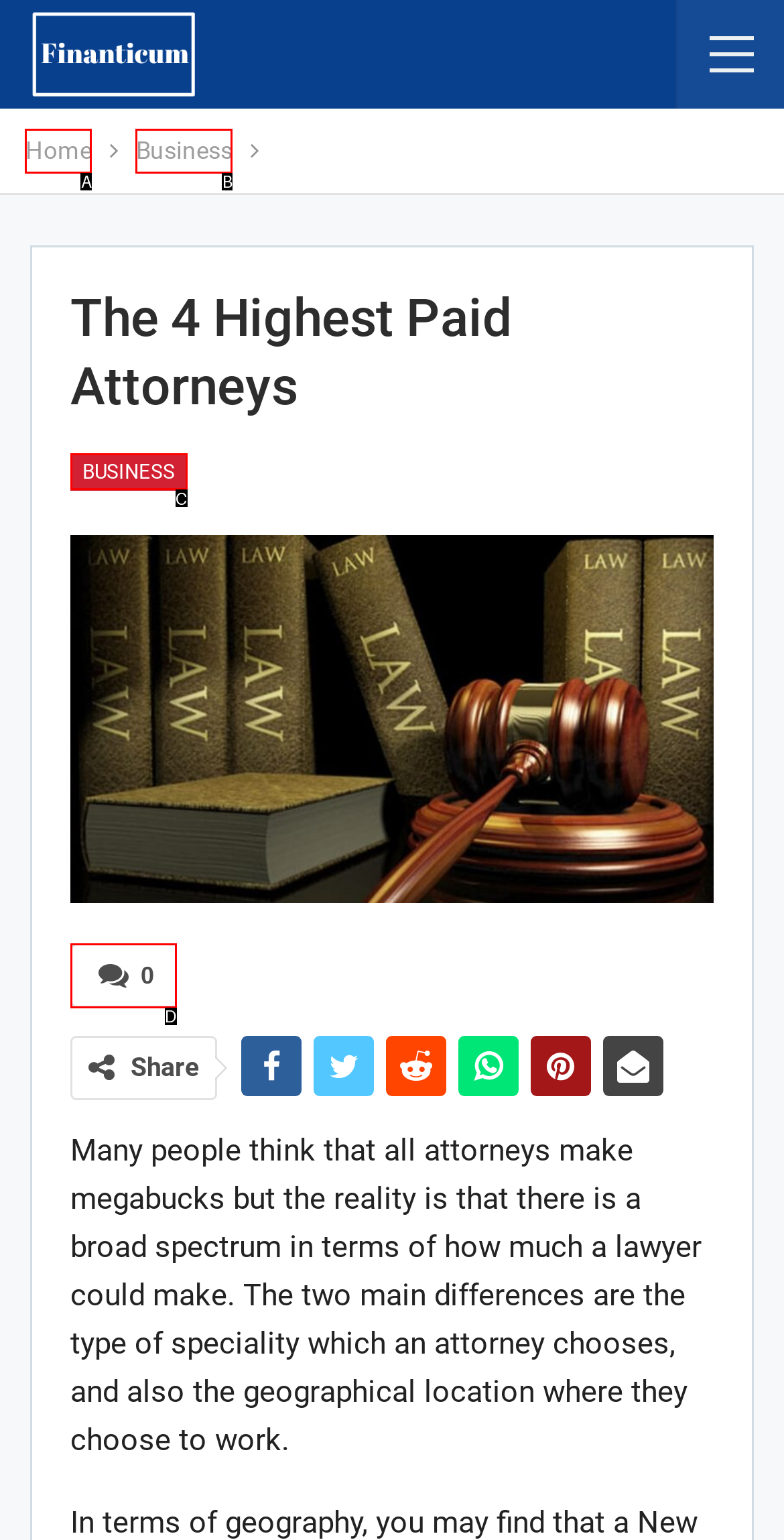Which option best describes: 0
Respond with the letter of the appropriate choice.

D